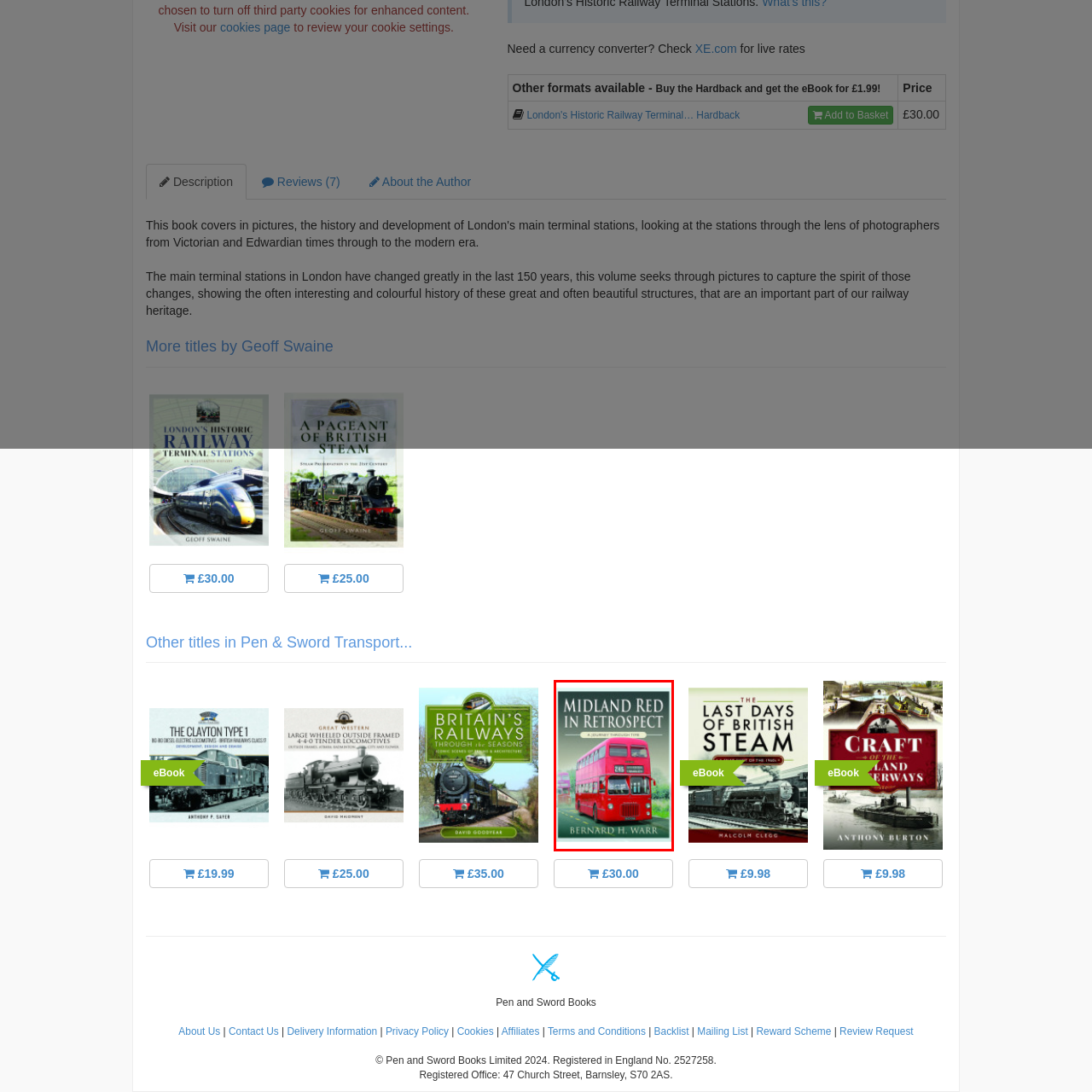Please examine the image highlighted by the red boundary and provide a comprehensive response to the following question based on the visual content: 
Where is the author's name located on the book cover?

According to the caption, the author's name, Bernard H. Warr, is featured at the bottom of the book cover, emphasizing the focus on the historical significance and journey captured within the pages of the book.